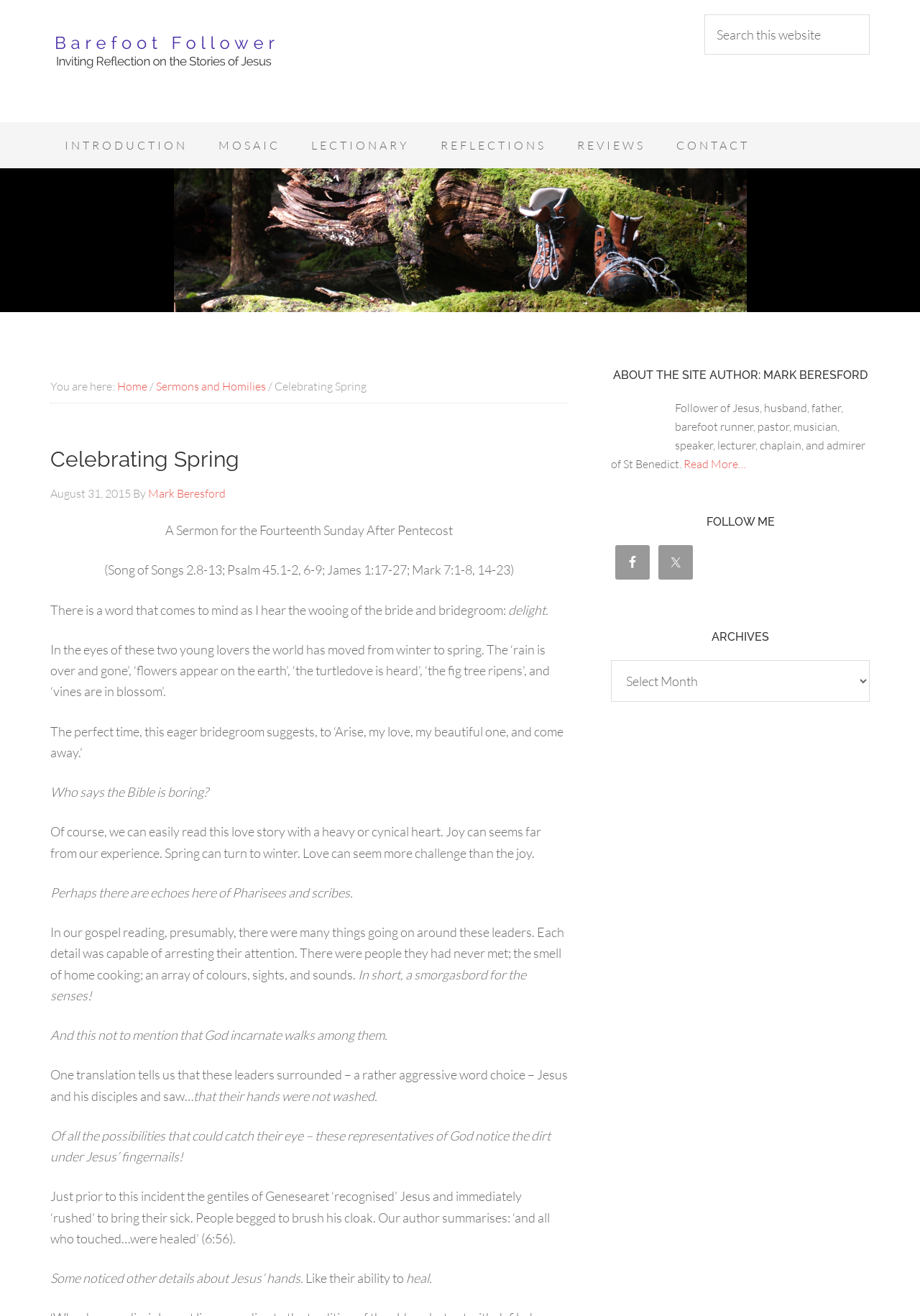Based on the element description: "Barefoot Follower", identify the UI element and provide its bounding box coordinates. Use four float numbers between 0 and 1, [left, top, right, bottom].

[0.055, 0.016, 0.305, 0.082]